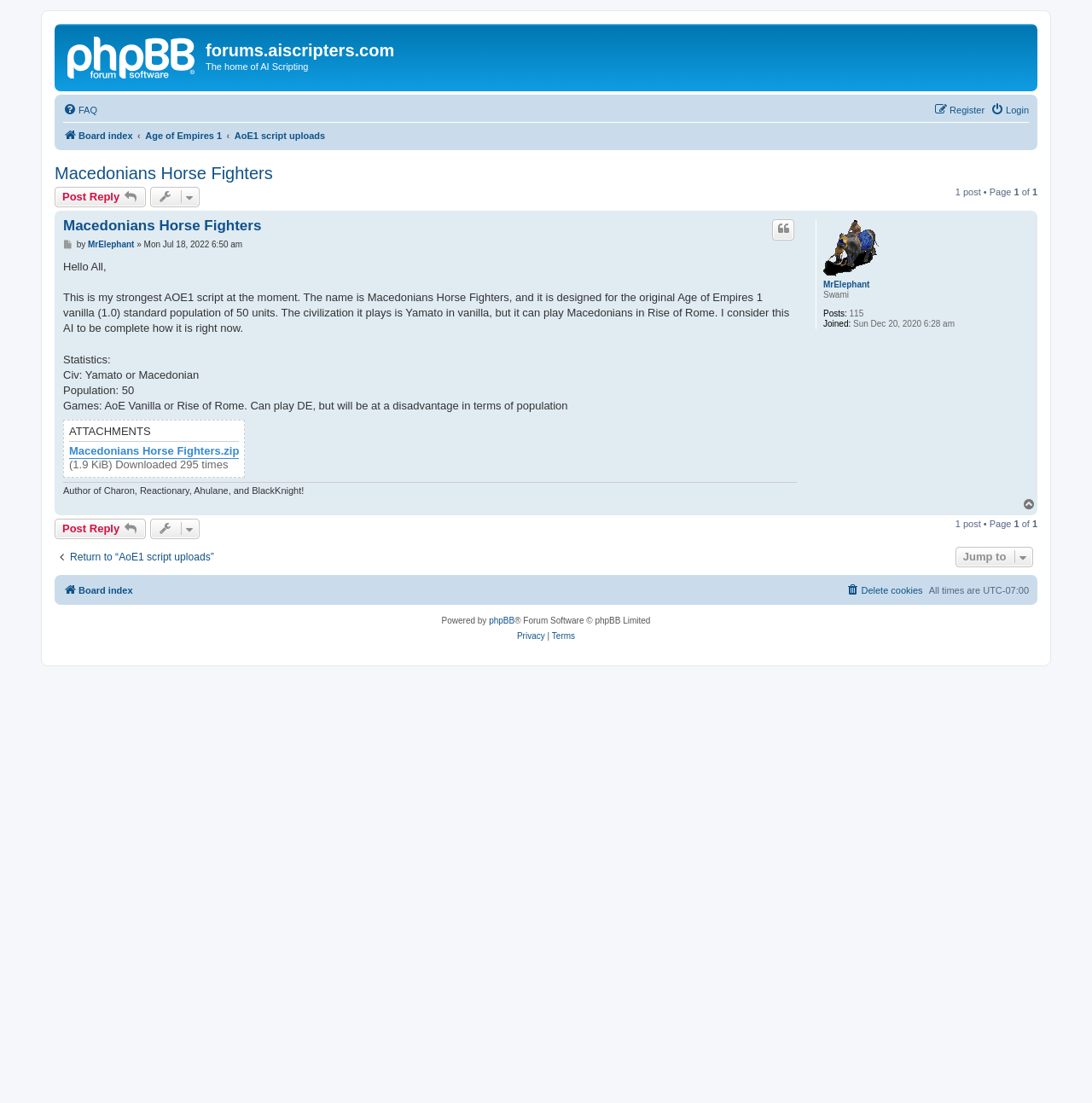Please identify the bounding box coordinates of the area I need to click to accomplish the following instruction: "Download the 'Macedonians Horse Fighters.zip' attachment".

[0.063, 0.404, 0.219, 0.416]